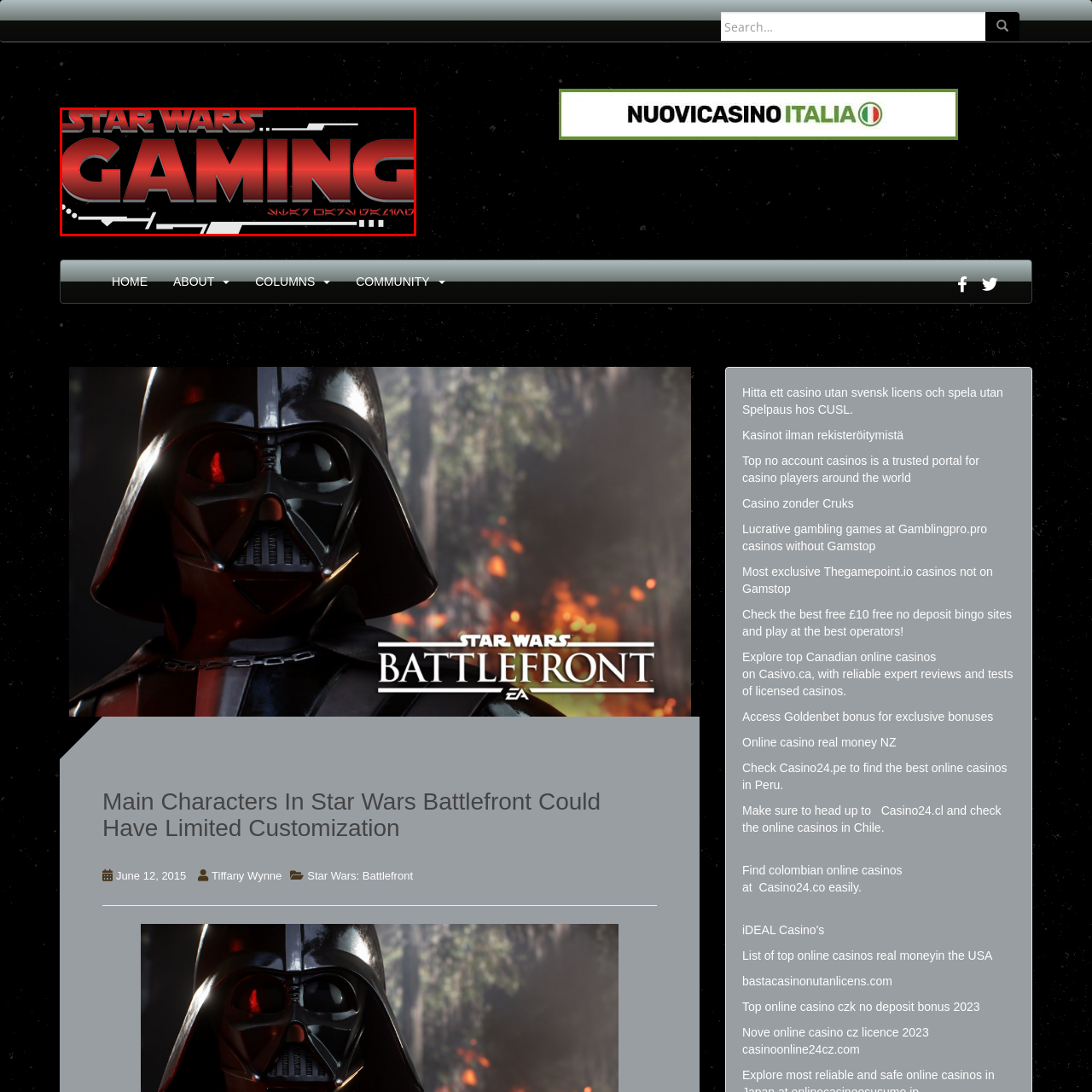Provide an elaborate description of the visual elements present in the image enclosed by the red boundary.

The image features a bold and striking logo for "Star Wars Gaming." The design predominantly uses vibrant red and white colors, emphasizing the iconic "Star Wars" franchise. The word "GAMING" stands out prominently, conveying a sense of excitement and immersion in the gaming universe. The overall aesthetic resonates with the adventurous spirit of the Star Wars saga, appealing to fans and gamers alike. This logo is likely associated with content or news related to Star Wars gaming, reflecting the community's passion for video games set in this legendary universe.